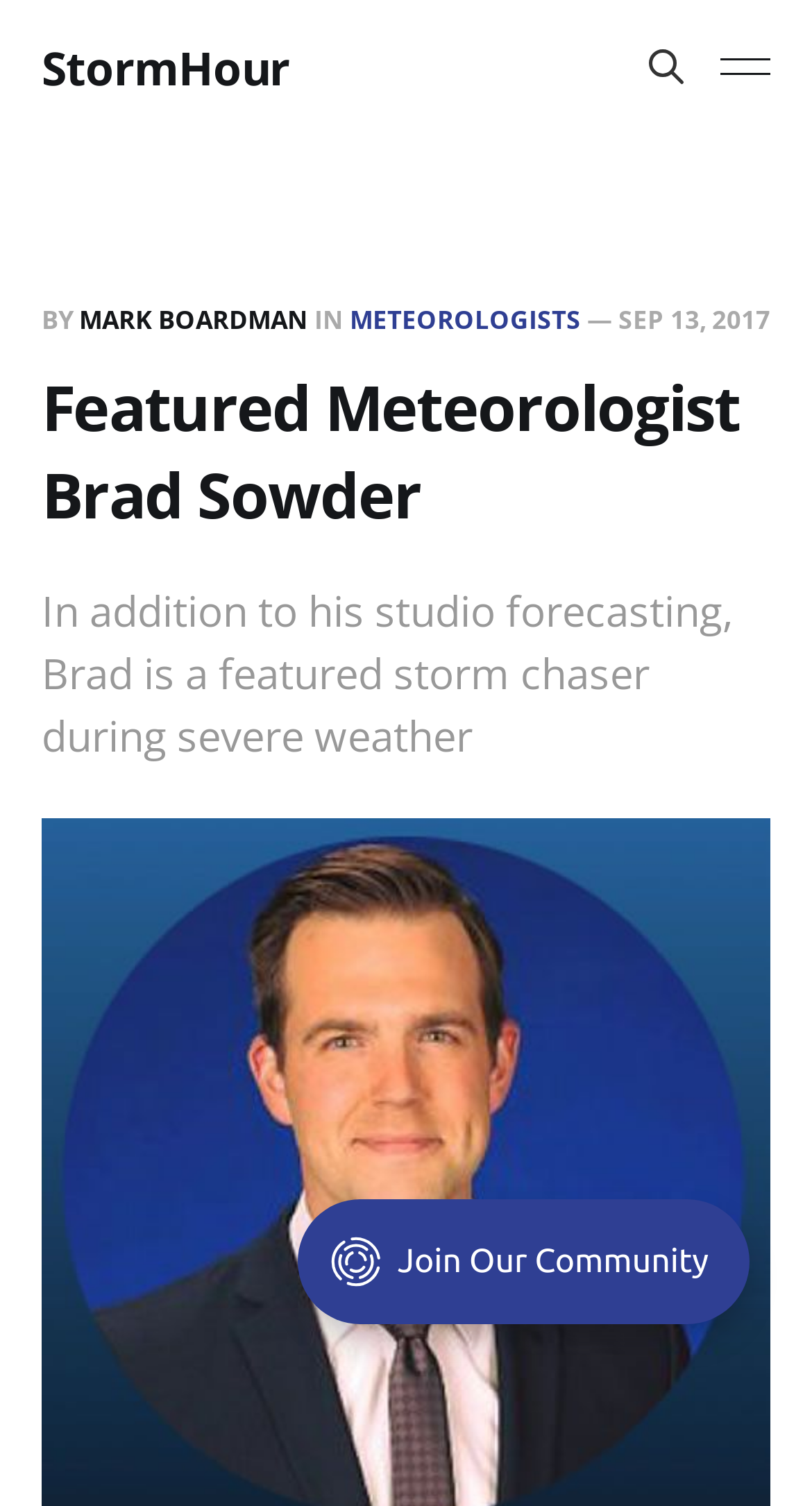What is the purpose of the button with a search icon?
Give a detailed and exhaustive answer to the question.

I found the answer by looking at the button element that contains an image with no alternative text, but its parent element has a static text 'Search this site', which indicates the purpose of the button.